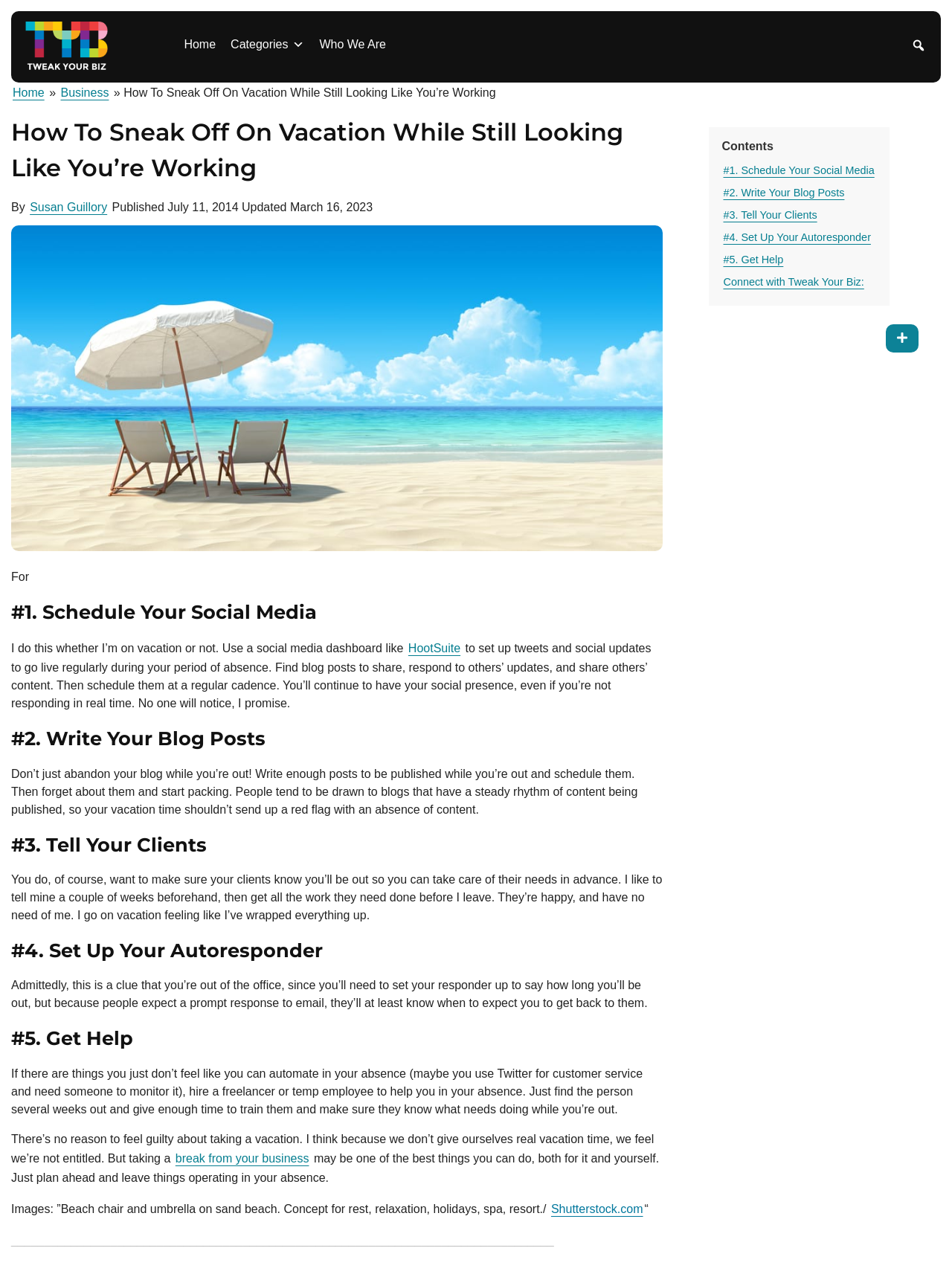Determine and generate the text content of the webpage's headline.

How To Sneak Off On Vacation While Still Looking Like You’re Working